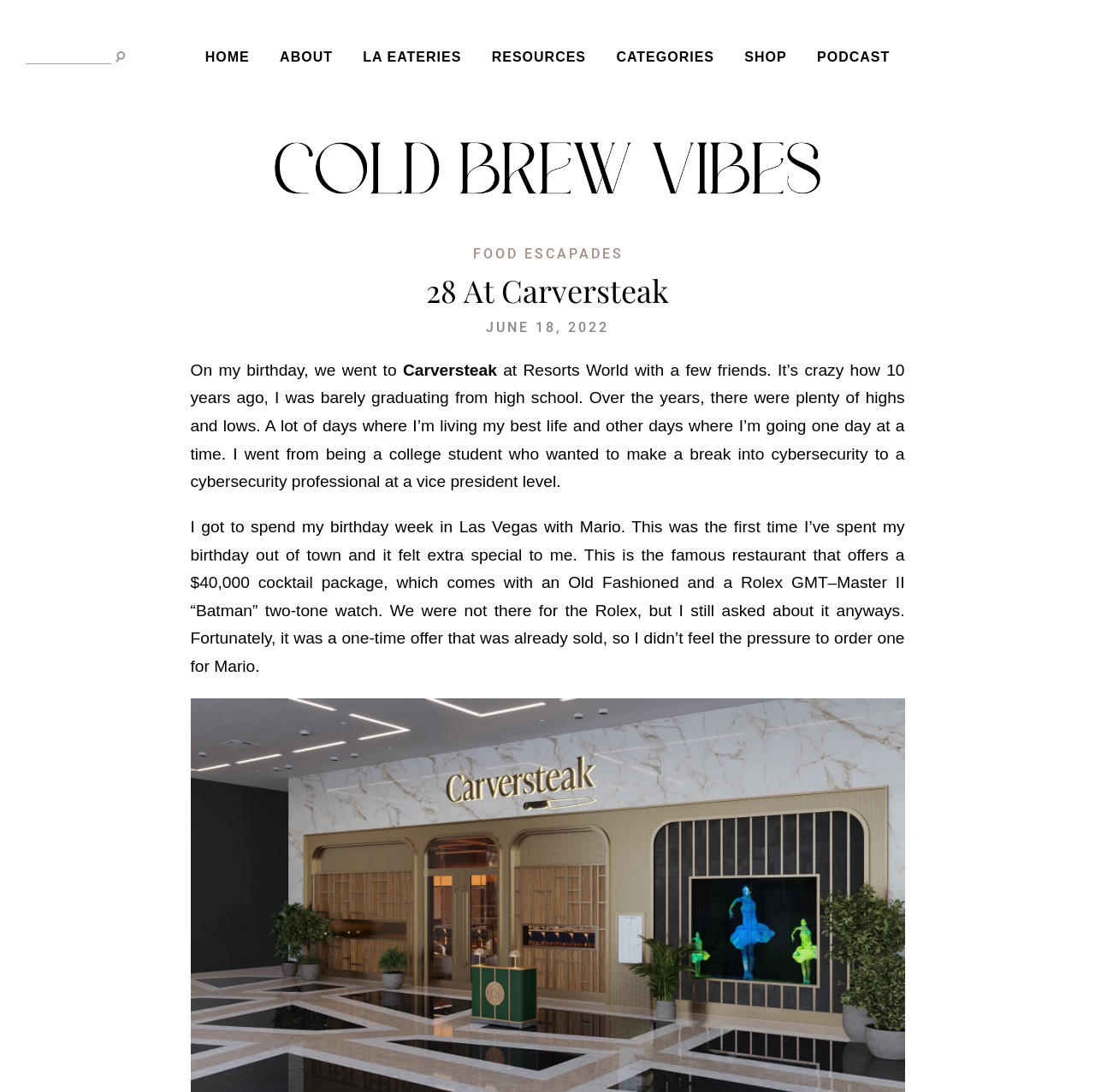Elaborate on the different components and information displayed on the webpage.

This webpage is a blog post about the author's birthday celebration at Carversteak in Las Vegas. At the top of the page, there is a navigation menu with seven links: HOME, ABOUT, LA EATERIES, RESOURCES, CATEGORIES, SHOP, and PODCAST. Below the navigation menu, there is a large heading that reads "Cold Brew Vibes • Los Angeles Lifestyle Blog" with an image of the blog's logo.

The main content of the blog post starts with a heading "28 At Carversteak" followed by a link to the date "JUNE 18, 2022". The text then describes the author's birthday celebration, mentioning that they went to Carversteak at Resorts World with friends. The author reflects on their life, mentioning their journey from being a college student to becoming a cybersecurity professional.

The text is divided into three paragraphs, with the first paragraph describing the author's birthday celebration, the second paragraph reflecting on their life journey, and the third paragraph describing their experience at Carversteak, including their inquiry about a $40,000 cocktail package that comes with a Rolex watch.